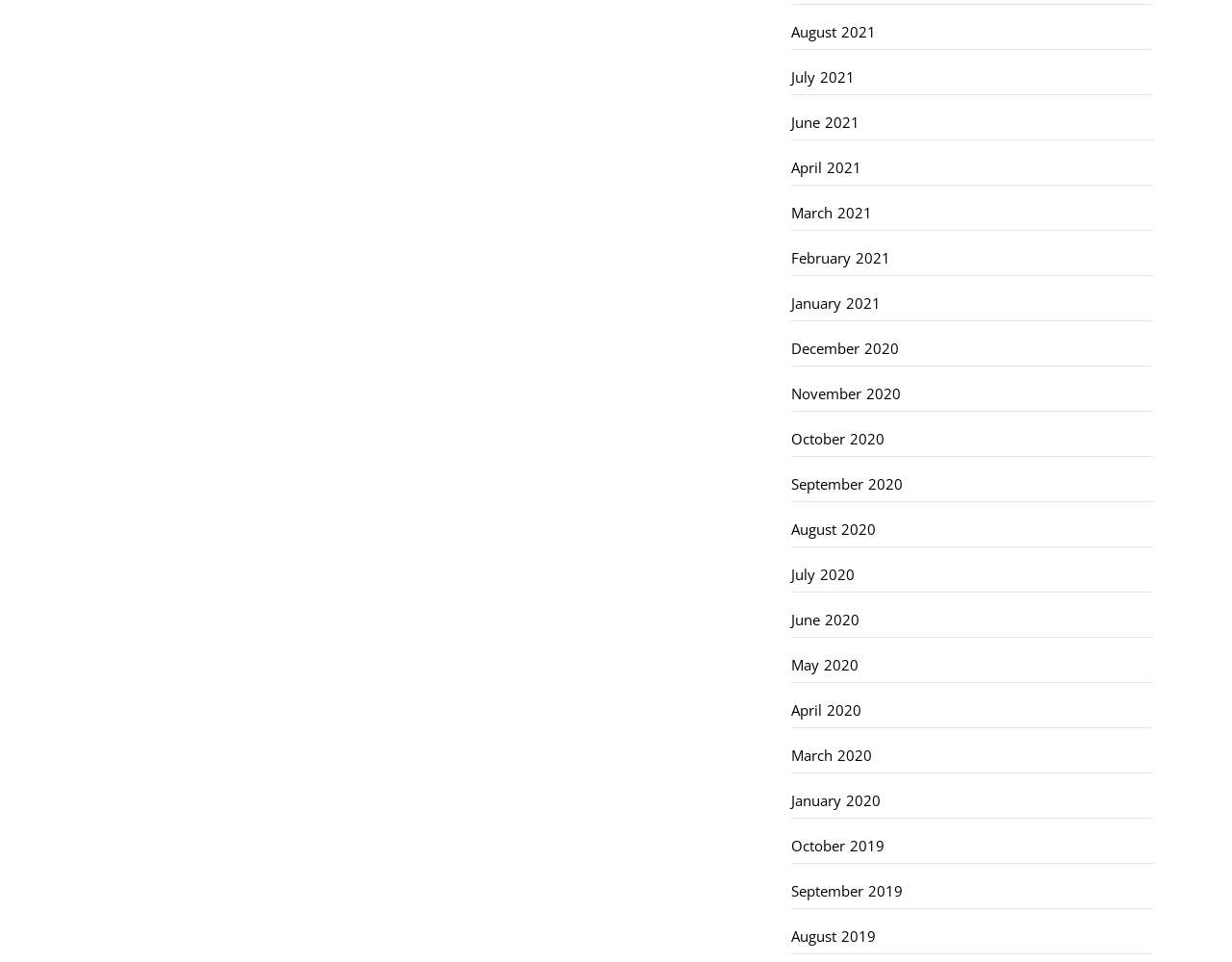What is the pattern of the links on the webpage?
Could you please answer the question thoroughly and with as much detail as possible?

The links on the webpage follow a pattern of month and year combinations, suggesting that the webpage is an archive of content organized by month, with each link representing a specific month and year.